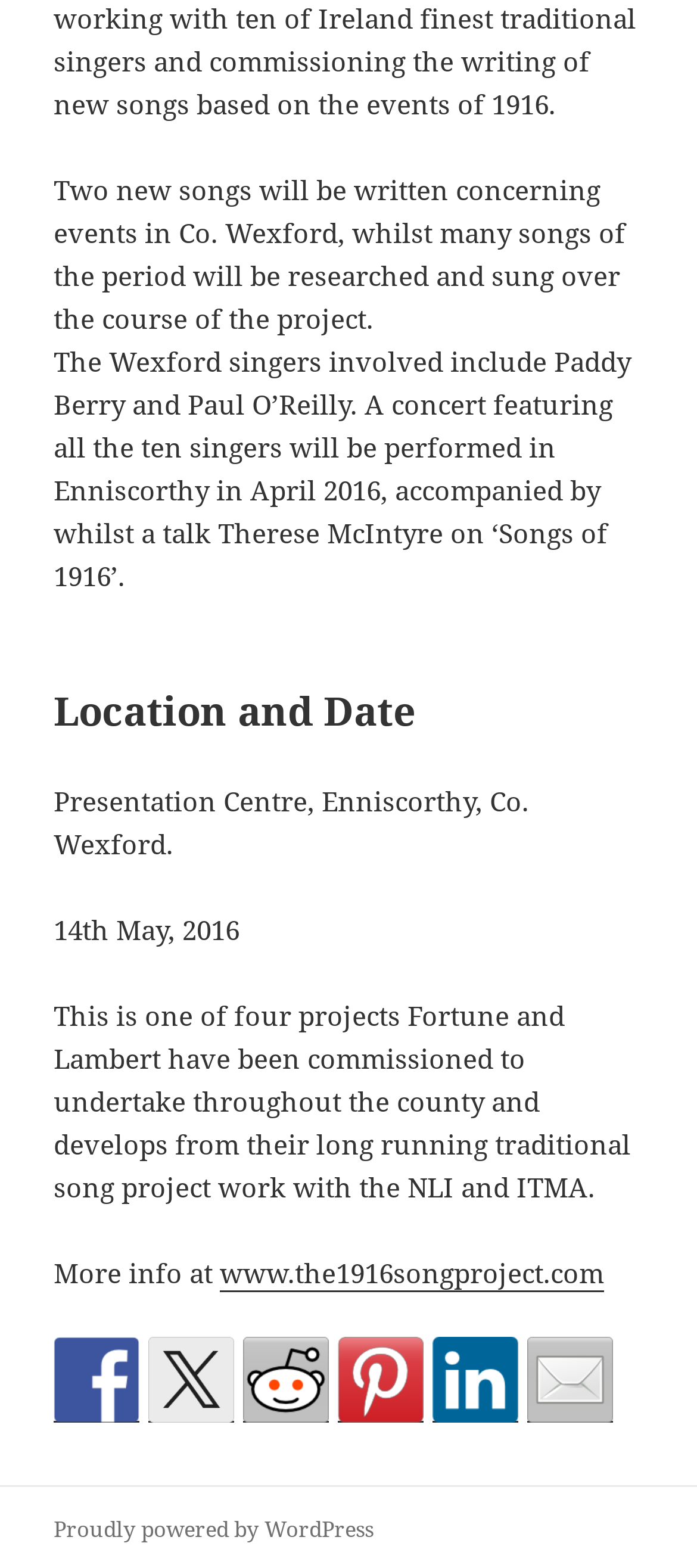Identify the bounding box of the UI component described as: "Proudly powered by WordPress".

[0.077, 0.965, 0.536, 0.986]